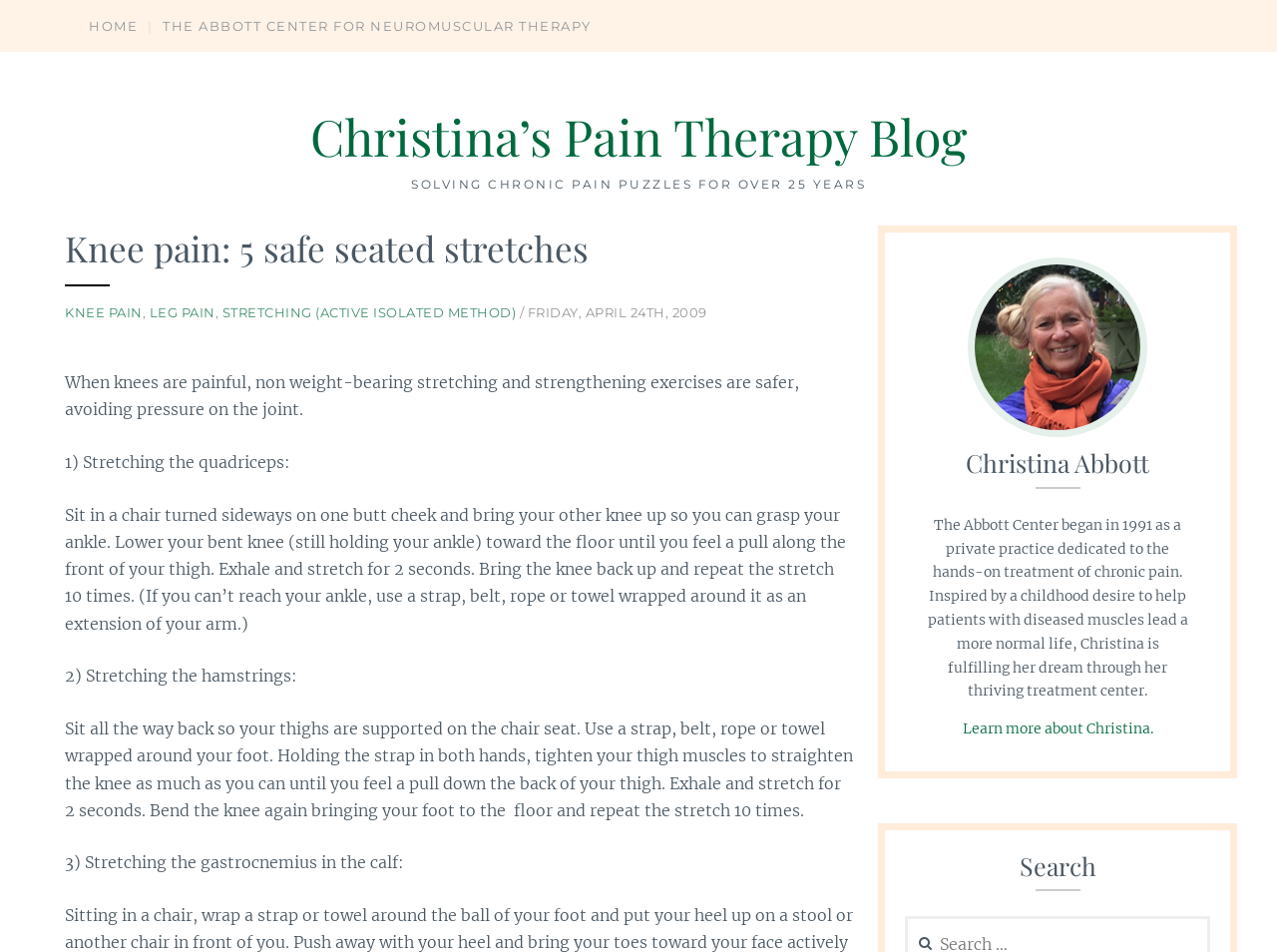Create an elaborate caption that covers all aspects of the webpage.

This webpage is about Christina's Pain Therapy Blog, specifically focusing on knee pain and providing 5 safe seated stretches. At the top, there are three links: "HOME" on the left, "THE ABBOTT CENTER FOR NEUROMUSCULAR THERAPY" in the middle, and the blog title "Christina’s Pain Therapy Blog" on the right. Below the title, there is a heading that reads "SOLVING CHRONIC PAIN PUZZLES FOR OVER 25 YEARS".

The main content of the page is divided into sections. The first section has a heading "Knee pain: 5 safe seated stretches" followed by a horizontal separator line. Below the separator, there are three links: "KNEE PAIN", "LEG PAIN", and "STRETCHING (ACTIVE ISOLATED METHOD)". Next to these links, there is a date "FRIDAY, APRIL 24TH, 2009".

The main article starts with a paragraph explaining the importance of non-weight-bearing stretching and strengthening exercises for painful knees. This is followed by five sections, each describing a different stretch: quadriceps, hamstrings, and gastrocnemius in the calf. Each section has a brief description of the stretch, including instructions and tips.

On the right side of the page, there is an image of the author, Christina Abbott, with a heading above it and a horizontal separator line below. Below the separator, there is a brief bio of Christina, describing her background and the Abbott Center. There is also a link to "Learn more about Christina." At the very bottom of the page, there is a search function with a heading "Search" and a horizontal separator line below it.